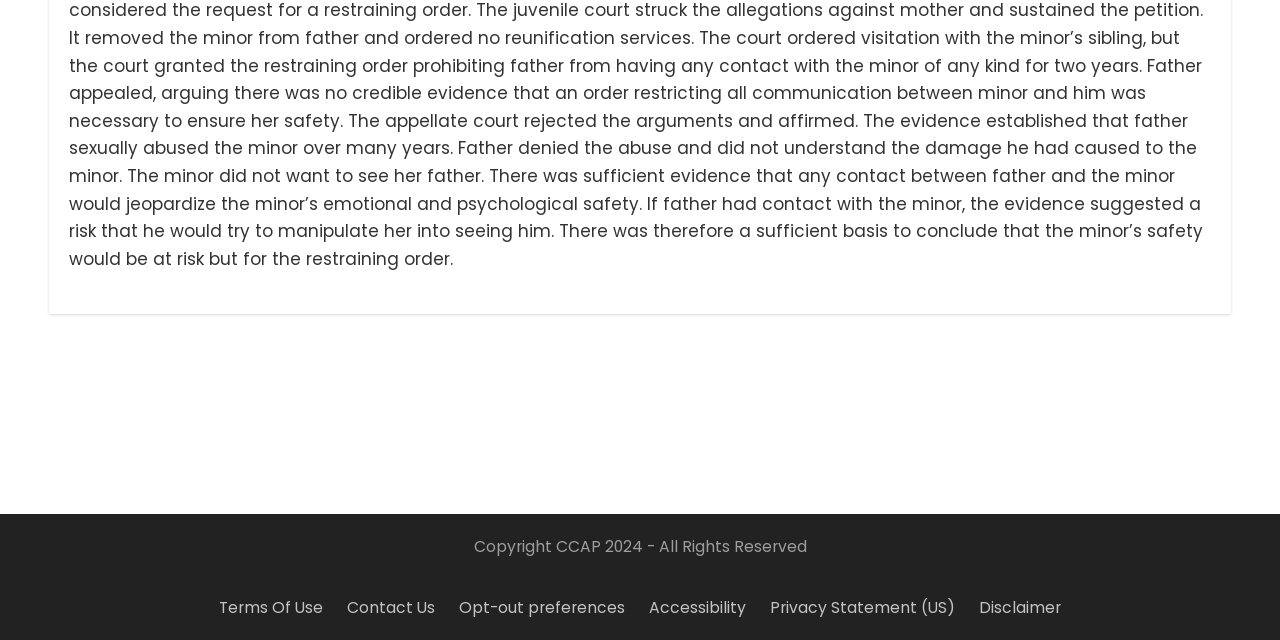Find the bounding box coordinates for the HTML element described as: "Accessibility". The coordinates should consist of four float values between 0 and 1, i.e., [left, top, right, bottom].

[0.507, 0.933, 0.583, 0.965]